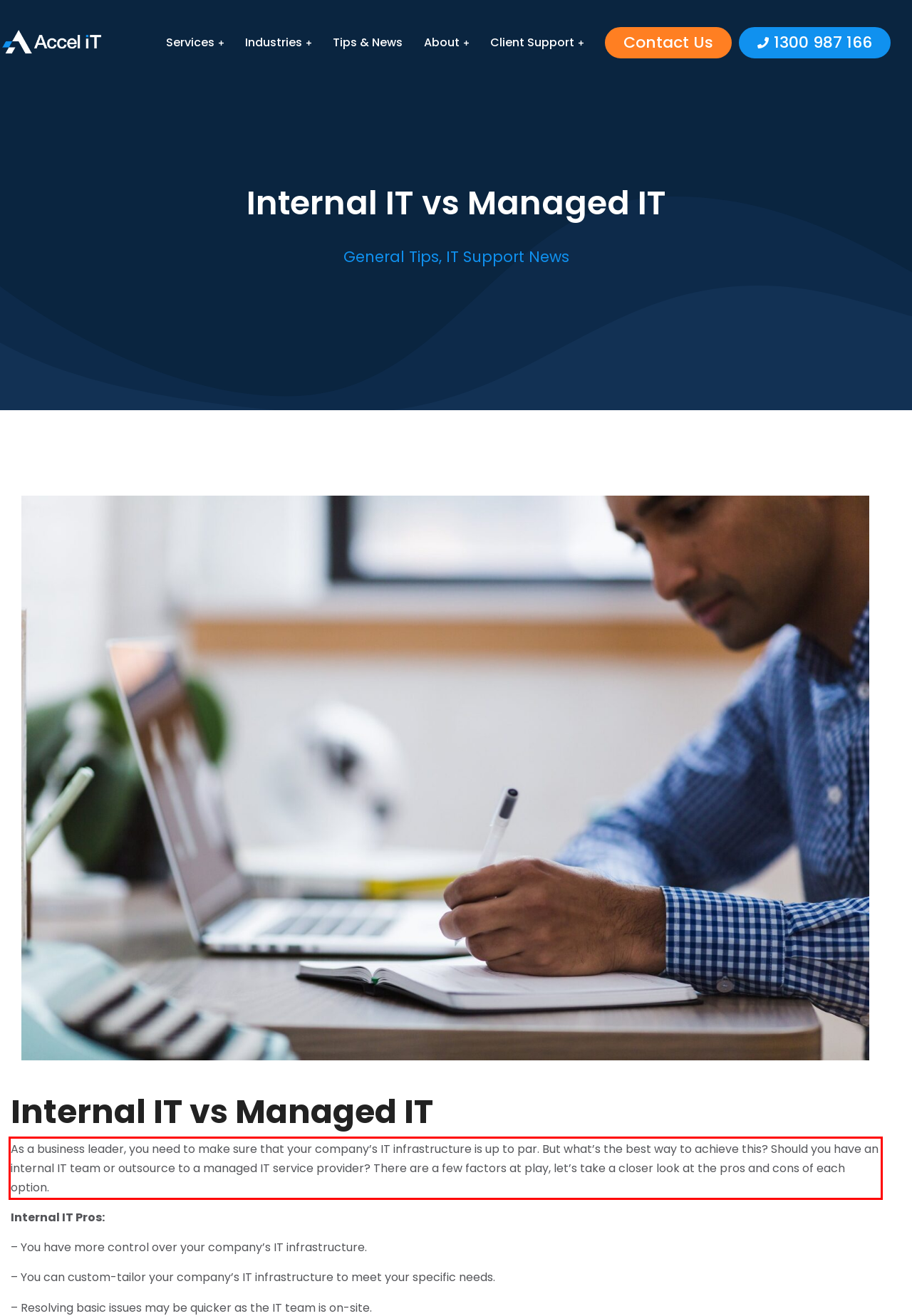With the provided screenshot of a webpage, locate the red bounding box and perform OCR to extract the text content inside it.

As a business leader, you need to make sure that your company’s IT infrastructure is up to par. But what’s the best way to achieve this? Should you have an internal IT team or outsource to a managed IT service provider? There are a few factors at play, let’s take a closer look at the pros and cons of each option.